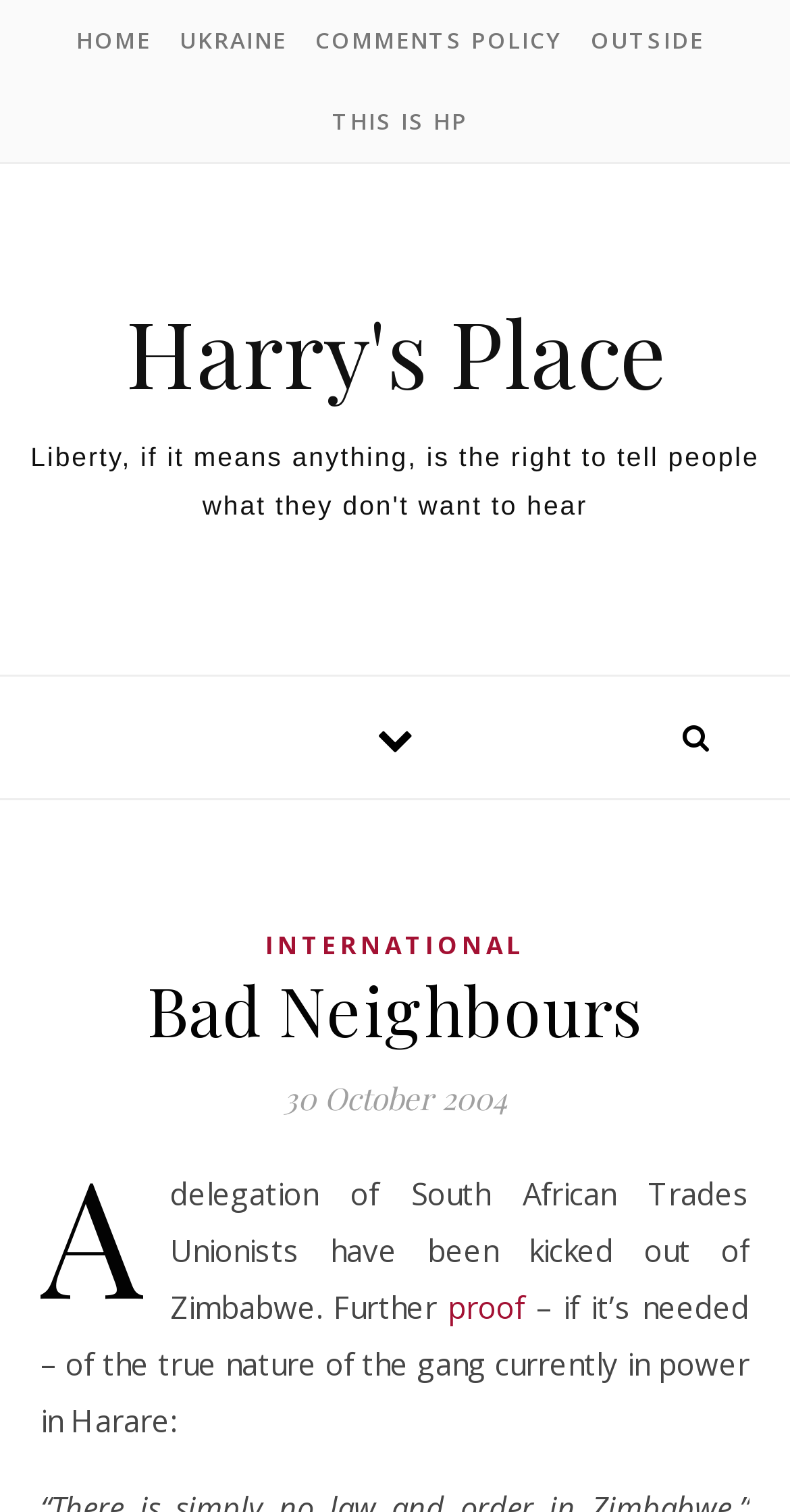Give a detailed account of the webpage, highlighting key information.

The webpage is titled "Bad Neighbours – Harry's Place" and has a navigation menu at the top with five links: "HOME", "UKRAINE", "COMMENTS POLICY", "OUTSIDE", and "THIS IS HP". Below the navigation menu, there is a table with a link to "Harry's Place" on the left side.

On the right side of the table, there is a header section with a link to "INTERNATIONAL" and a heading that reads "Bad Neighbours". Below the heading, there is a date "30 October 2004". 

The main content of the webpage is a paragraph of text that describes an event where a delegation of South African Trades Unionists were kicked out of Zimbabwe, and how this event is further proof of the true nature of the gang currently in power in Harare. The text is divided into three parts, with the word "proof" being a link.